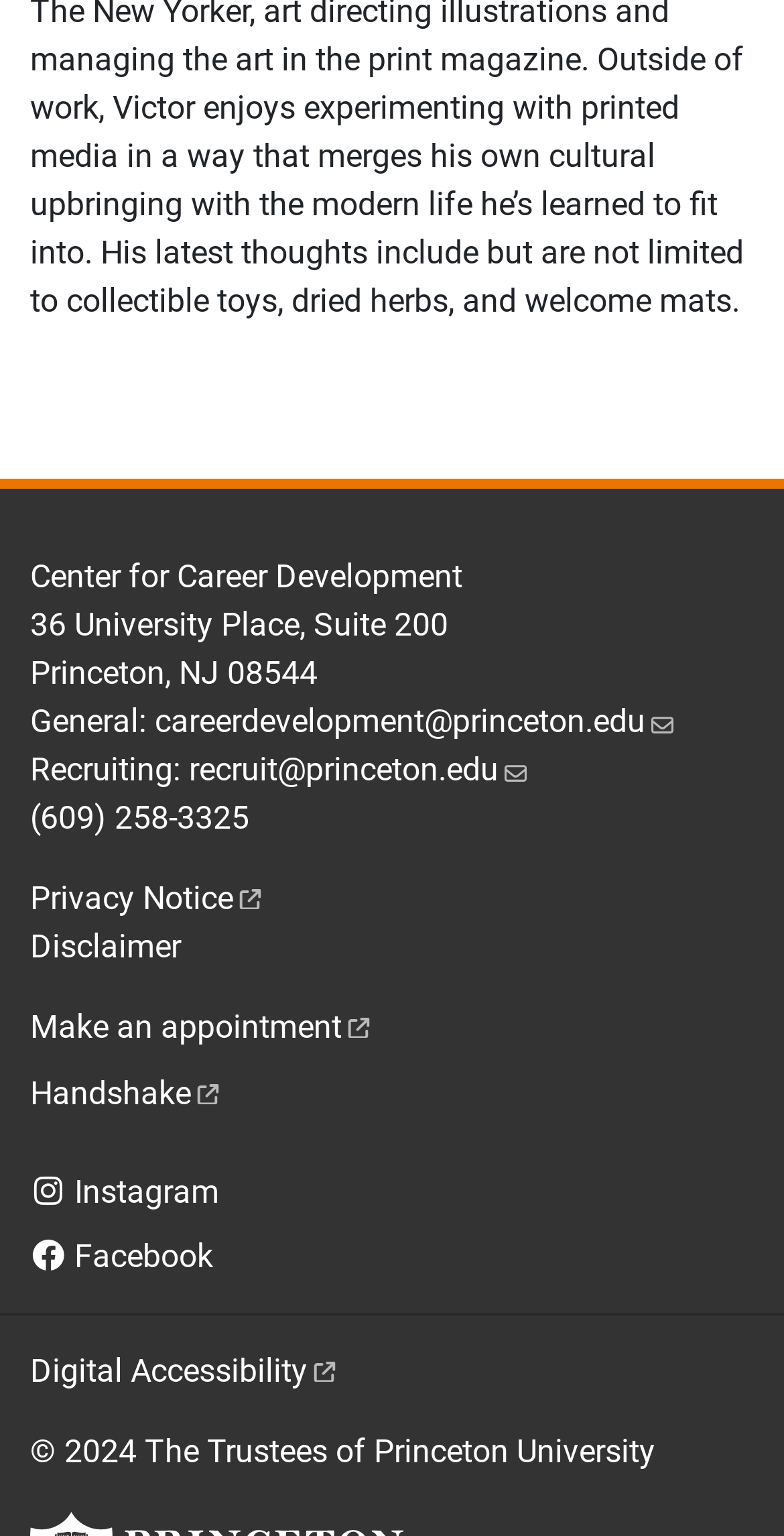Could you locate the bounding box coordinates for the section that should be clicked to accomplish this task: "Check Digital Accessibility".

[0.038, 0.88, 0.436, 0.905]